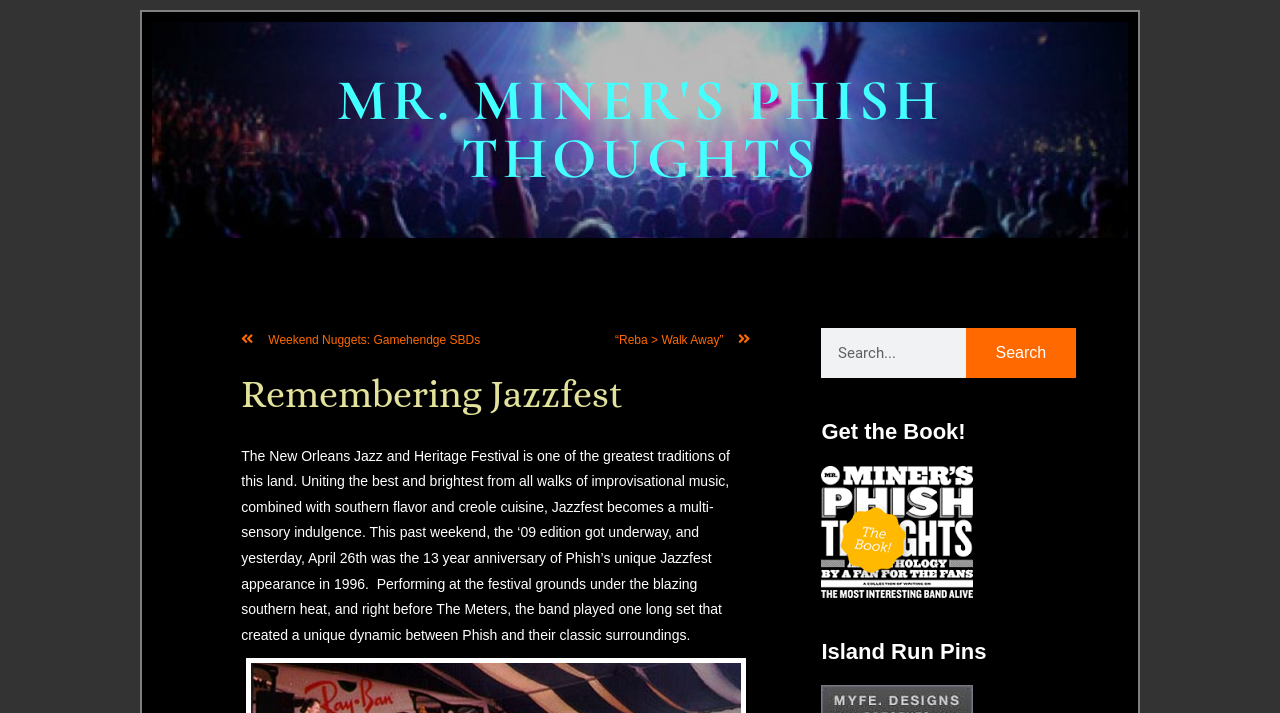What is the name of the band that played at the festival grounds? Look at the image and give a one-word or short phrase answer.

Phish